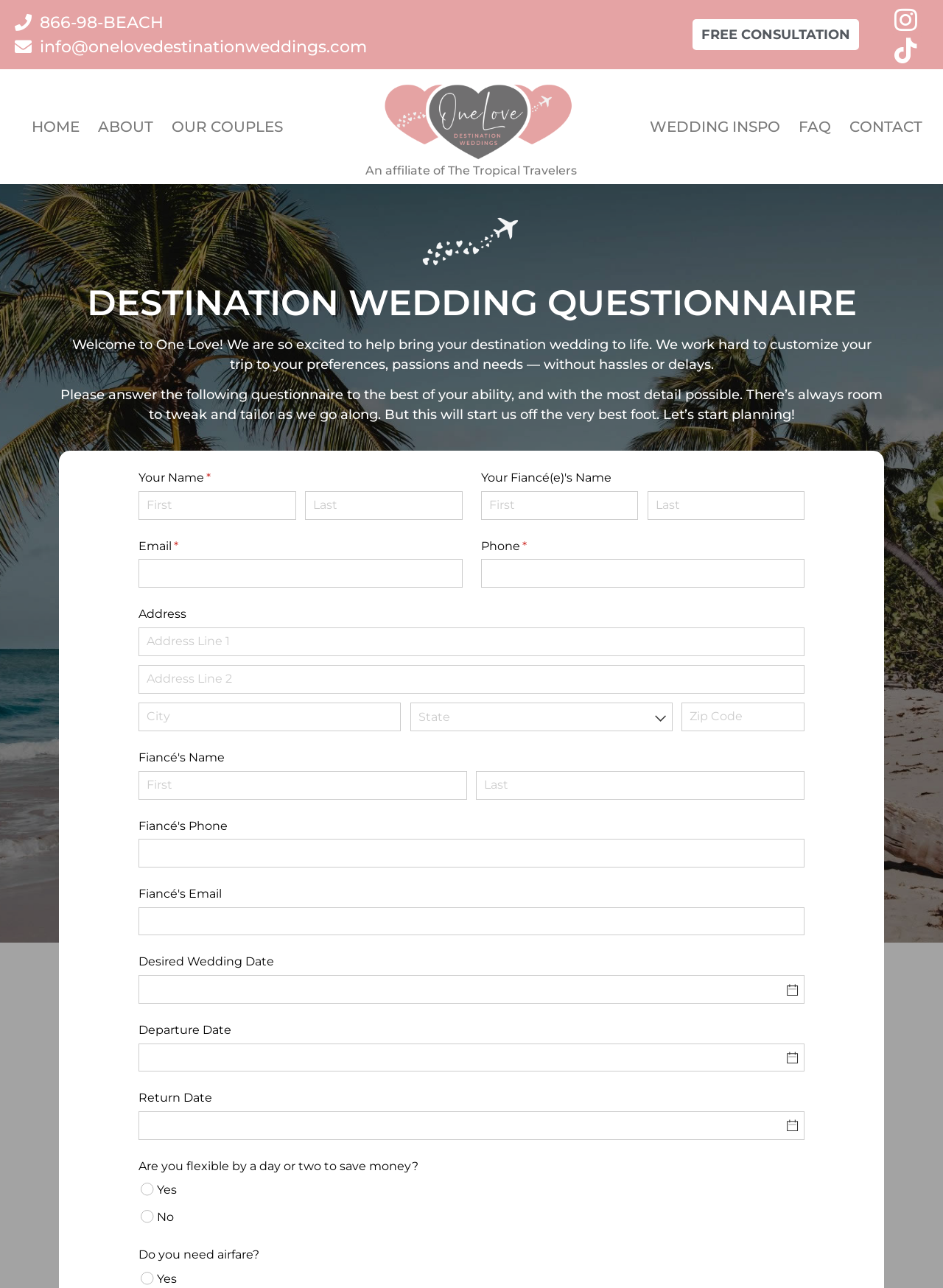Determine the bounding box of the UI element mentioned here: "Instagram". The coordinates must be in the format [left, top, right, bottom] with values ranging from 0 to 1.

[0.945, 0.003, 0.977, 0.027]